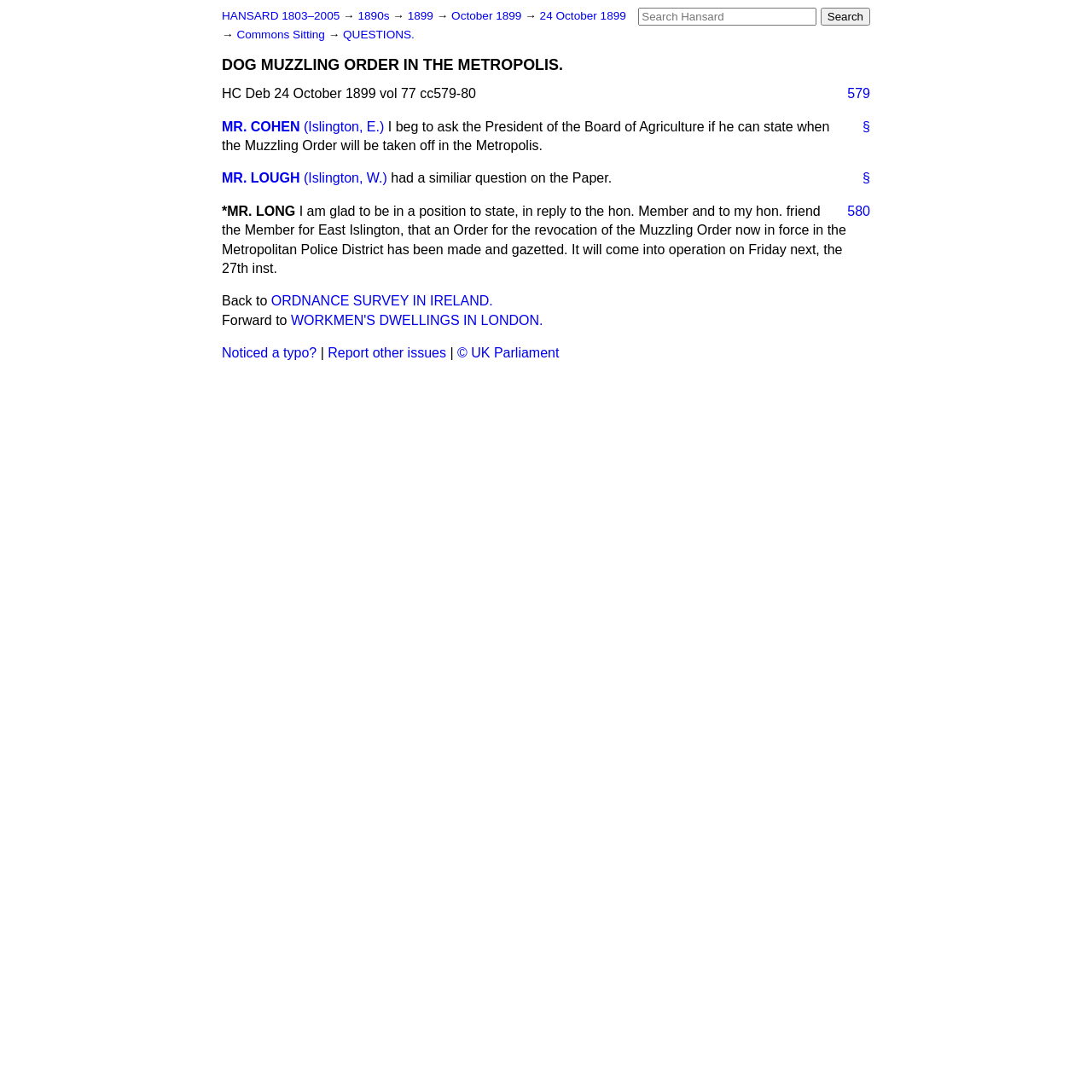Identify the bounding box for the UI element specified in this description: "WORKMEN'S DWELLINGS IN LONDON.". The coordinates must be four float numbers between 0 and 1, formatted as [left, top, right, bottom].

[0.266, 0.286, 0.497, 0.3]